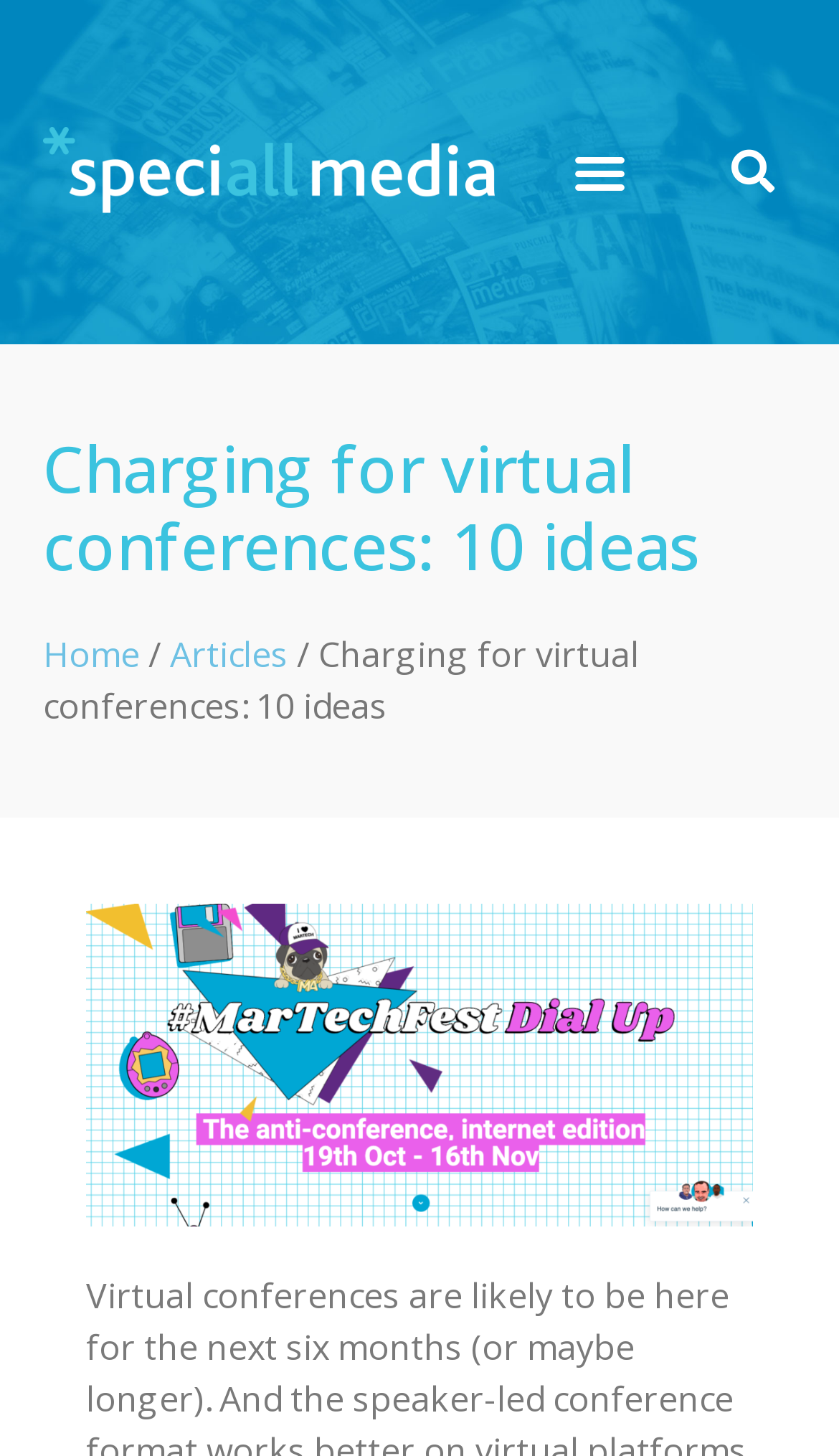Respond with a single word or short phrase to the following question: 
What type of media is featured on the page?

Image